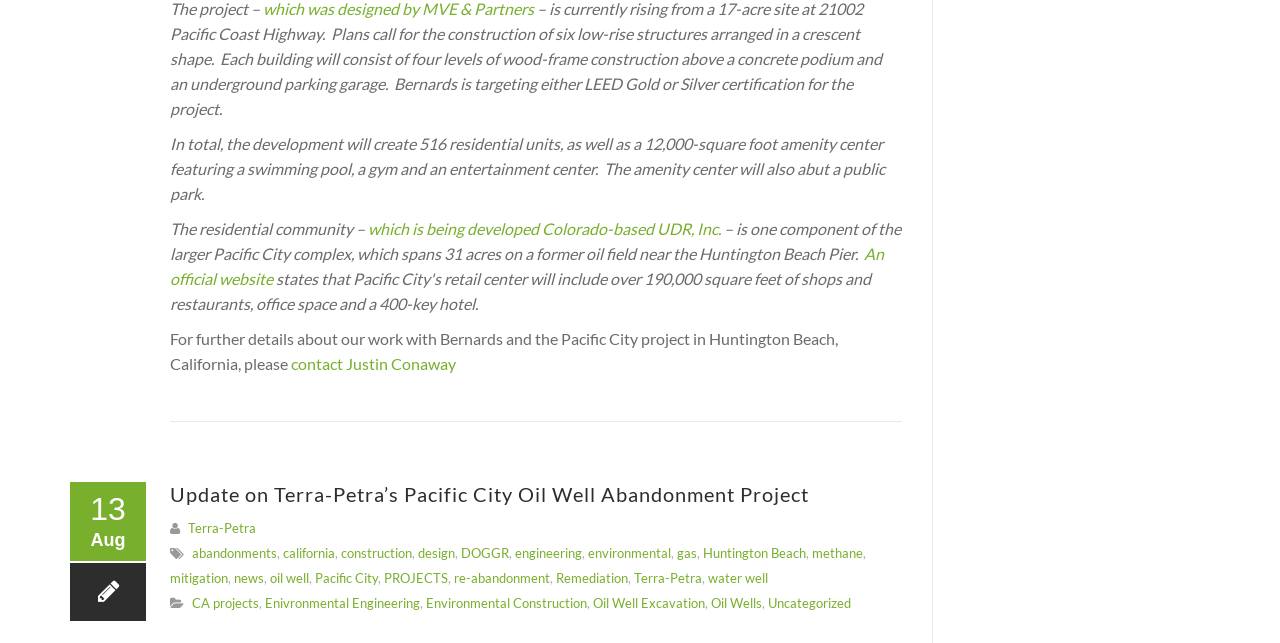Could you please study the image and provide a detailed answer to the question:
Who is developing the residential community?

The answer can be found in the link element, which states 'which is being developed Colorado-based UDR, Inc.'.